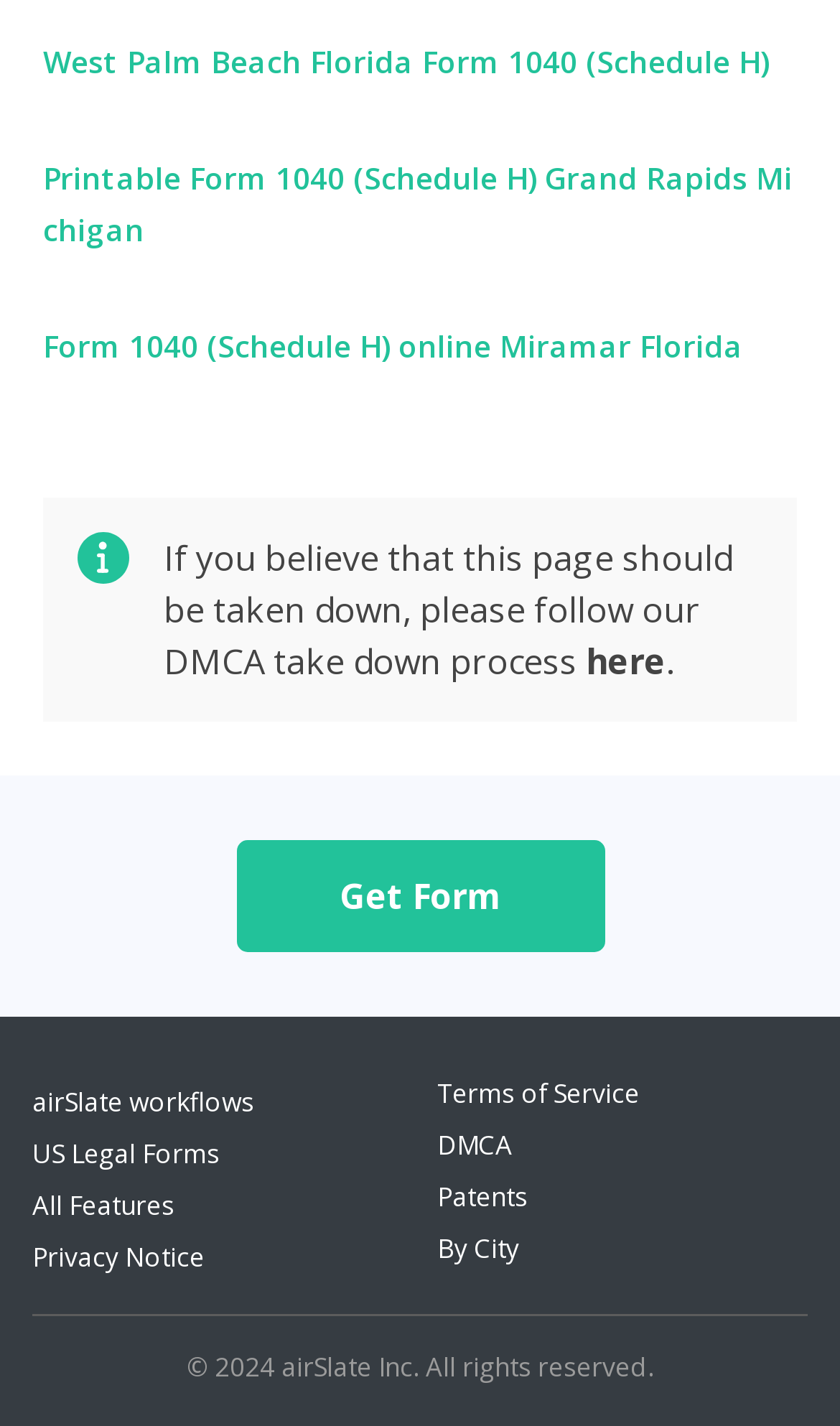Respond with a single word or phrase to the following question: What is the purpose of the 'Get Form' button?

To download a form